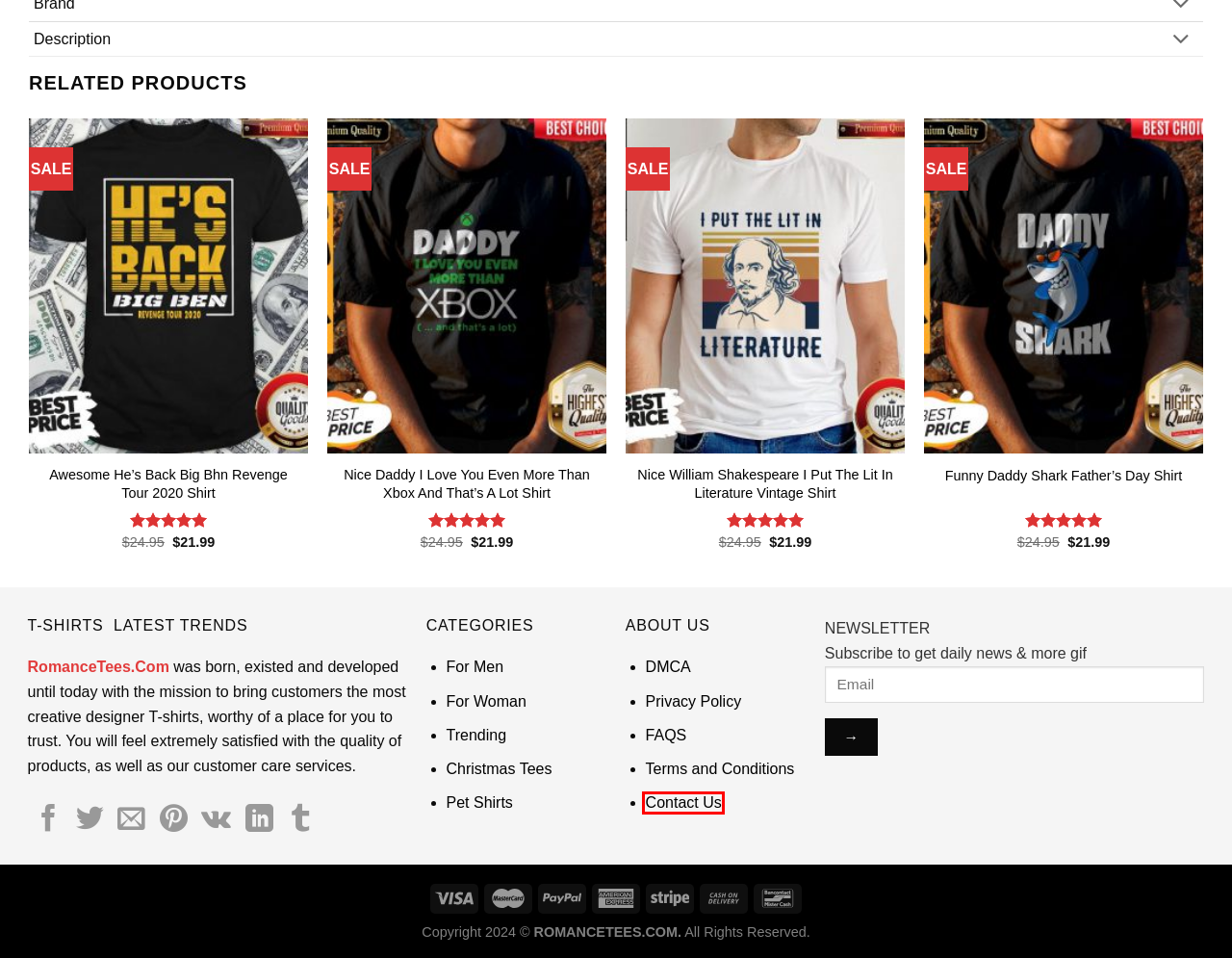Take a look at the provided webpage screenshot featuring a red bounding box around an element. Select the most appropriate webpage description for the page that loads after clicking on the element inside the red bounding box. Here are the candidates:
A. Nice Daddy I Love You Even More Than Xbox And That’s A Lot Shirt - RomanceTees
B. Contact Us - RomanceTees
C. Terms and Conditions - RomanceTees
D. FAQS - RomanceTees
E. Nice William Shakespeare I Put The Lit In Literature Vintage Shirt - RomanceTees
F. RomanceTees.Com - Shopping T-shirts with the latest trends
G. VK | 登录
H. Trending - RomanceTees

B